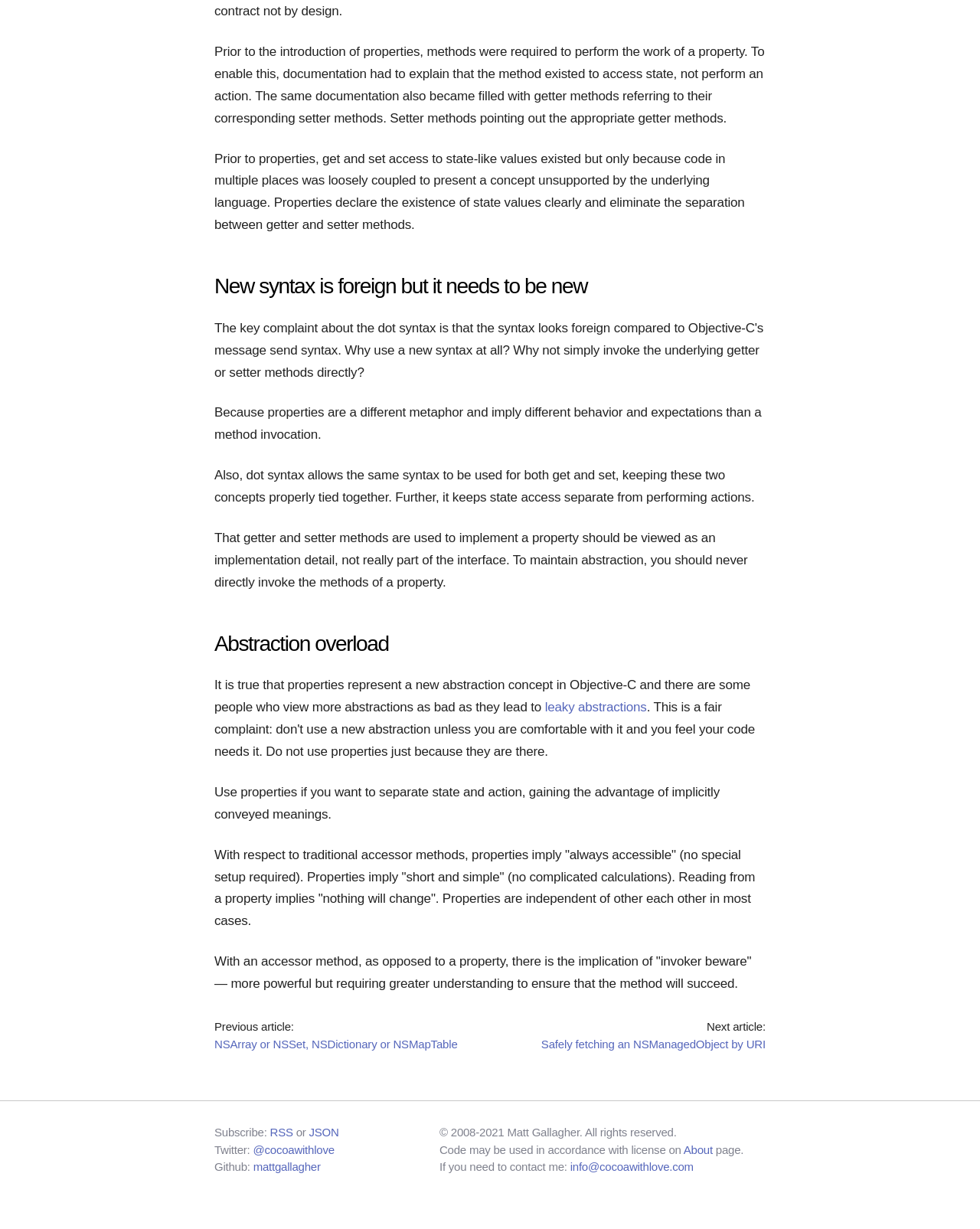Given the element description, predict the bounding box coordinates in the format (top-left x, top-left y, bottom-right x, bottom-right y). Make sure all values are between 0 and 1. Here is the element description: leaky abstractions

[0.556, 0.57, 0.66, 0.581]